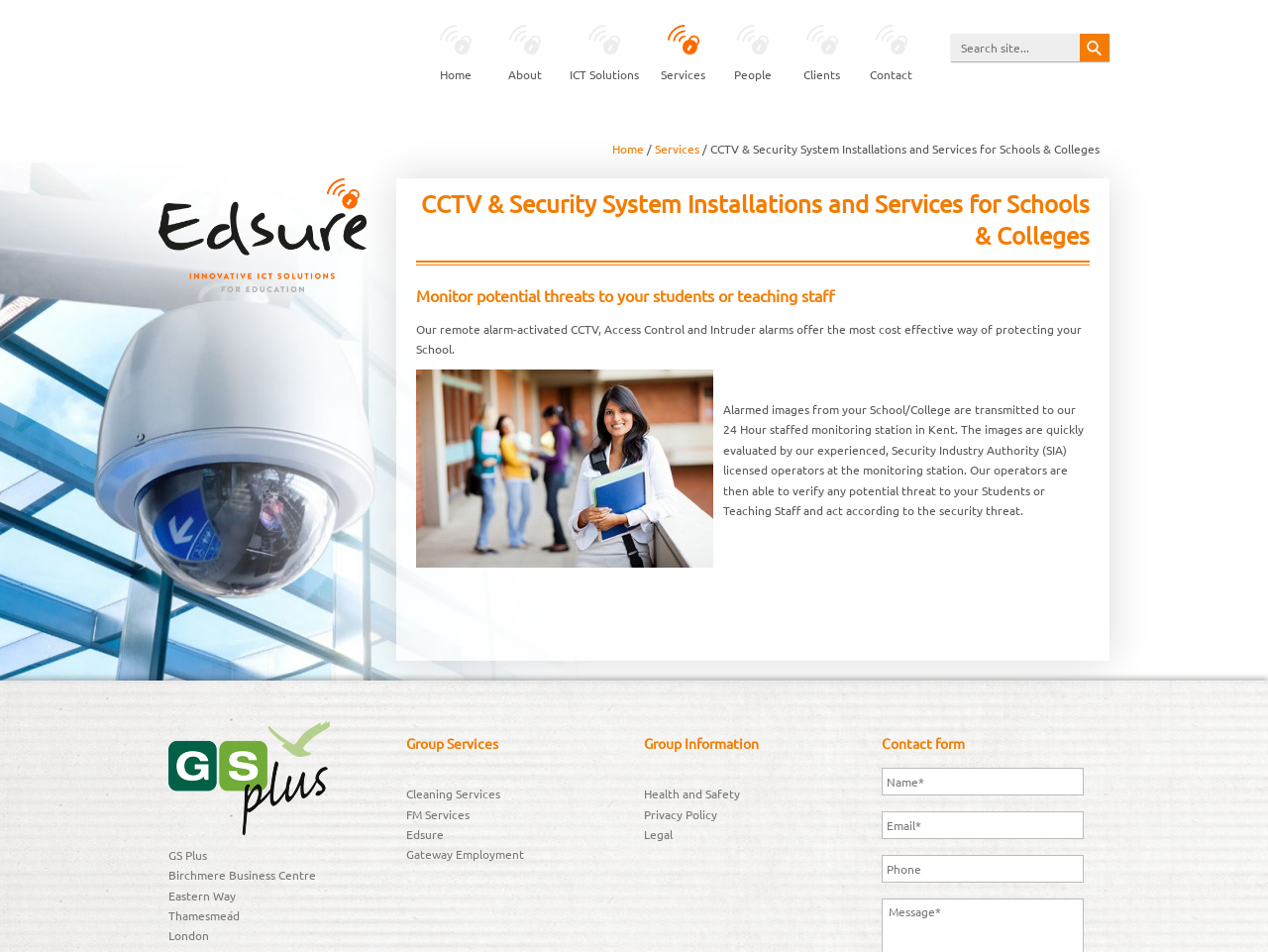Determine the main heading of the webpage and generate its text.

CCTV & Security System Installations and Services for Schools & Colleges